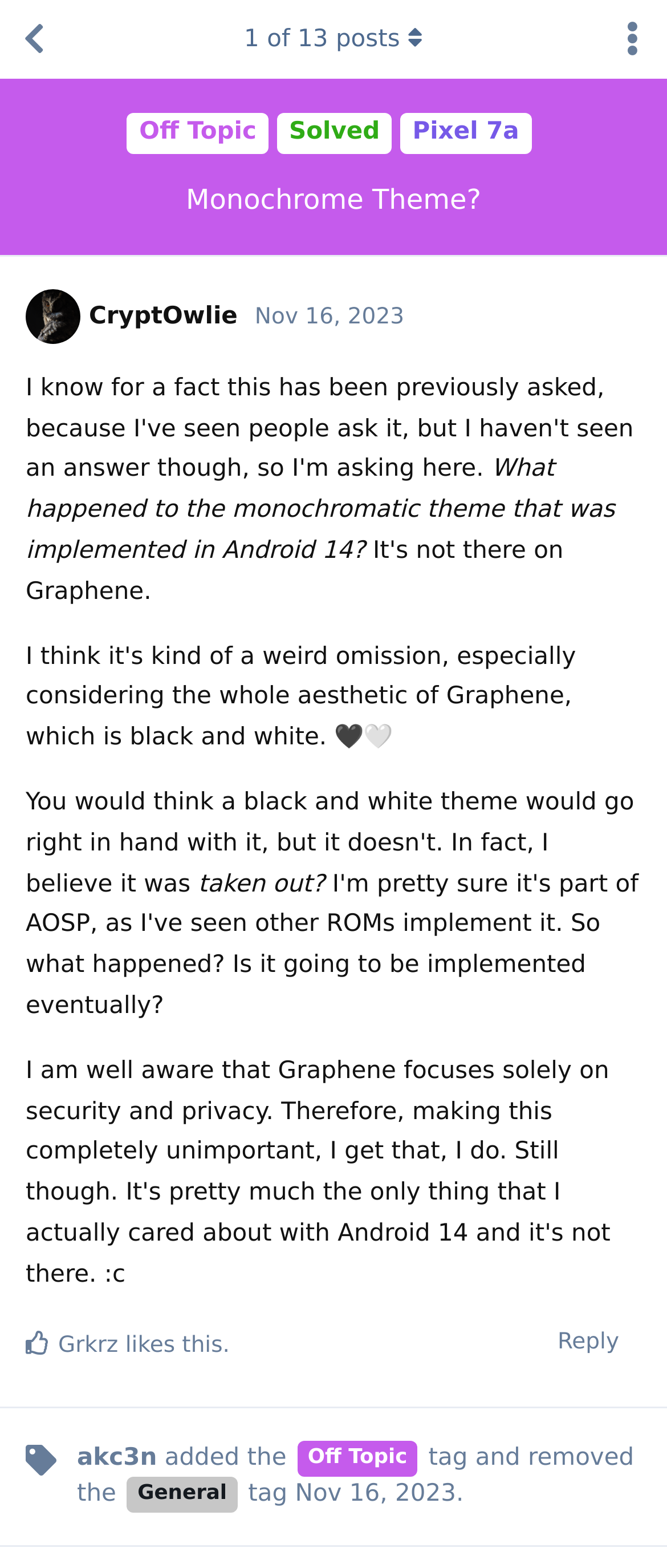What is the topic of this discussion?
Using the image as a reference, answer the question with a short word or phrase.

Monochrome Theme